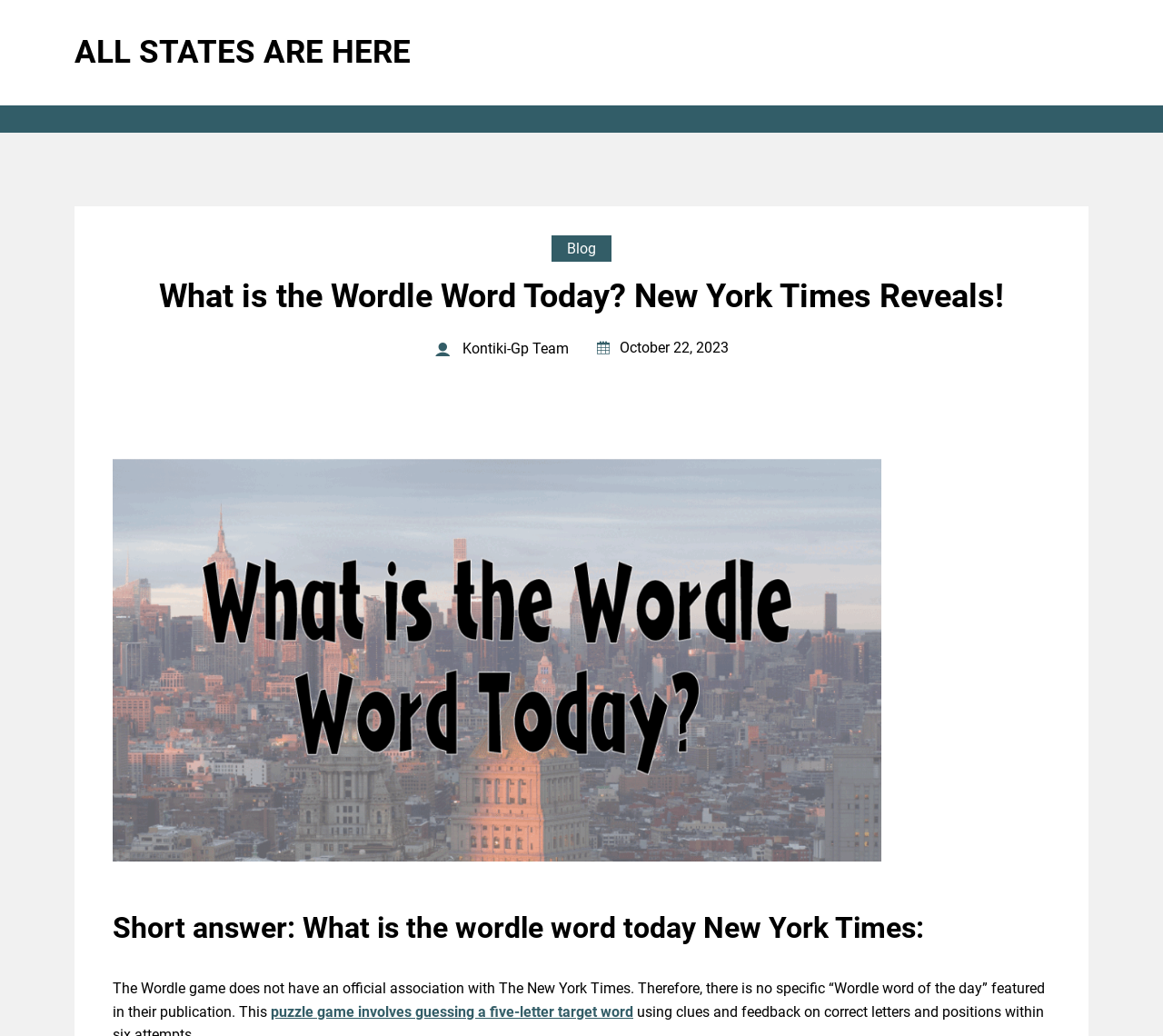Identify the text that serves as the heading for the webpage and generate it.

What is the Wordle Word Today? New York Times Reveals!